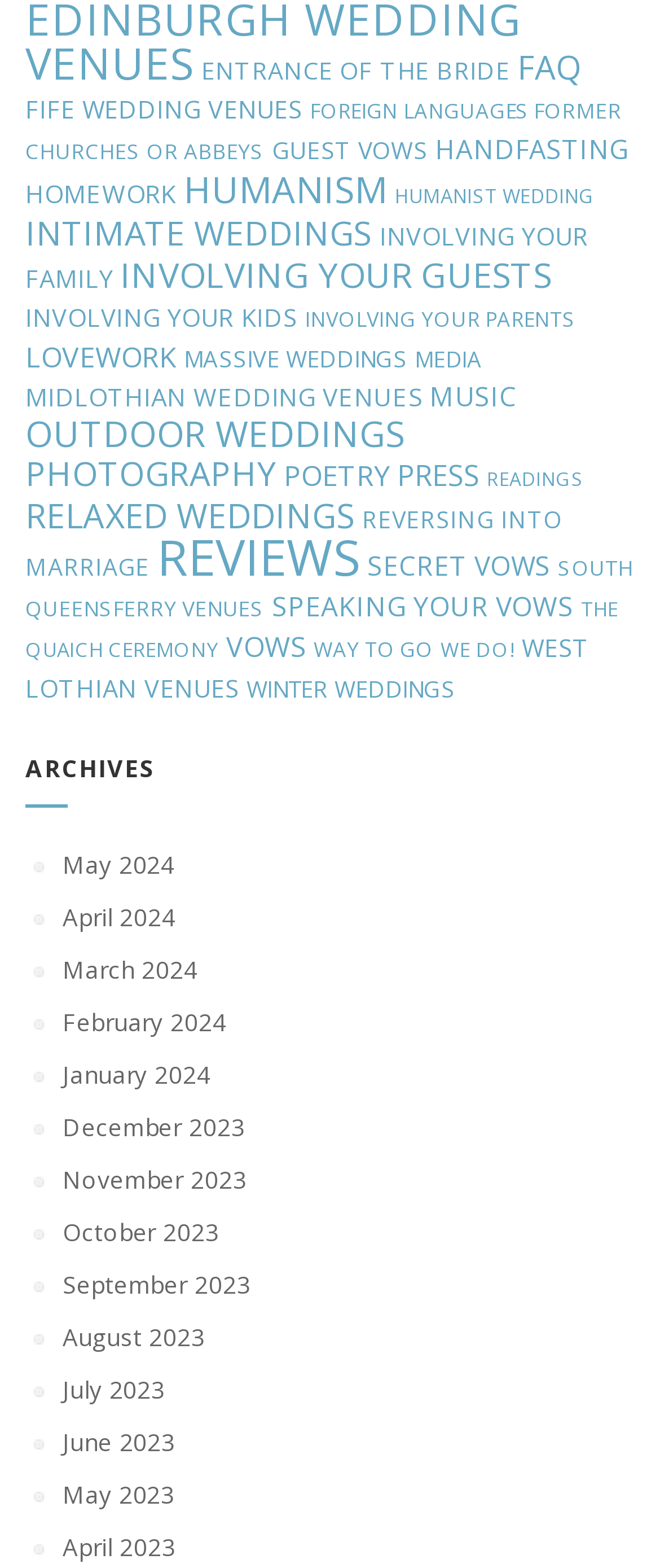How many links are there on this webpage?
Respond to the question with a single word or phrase according to the image.

43